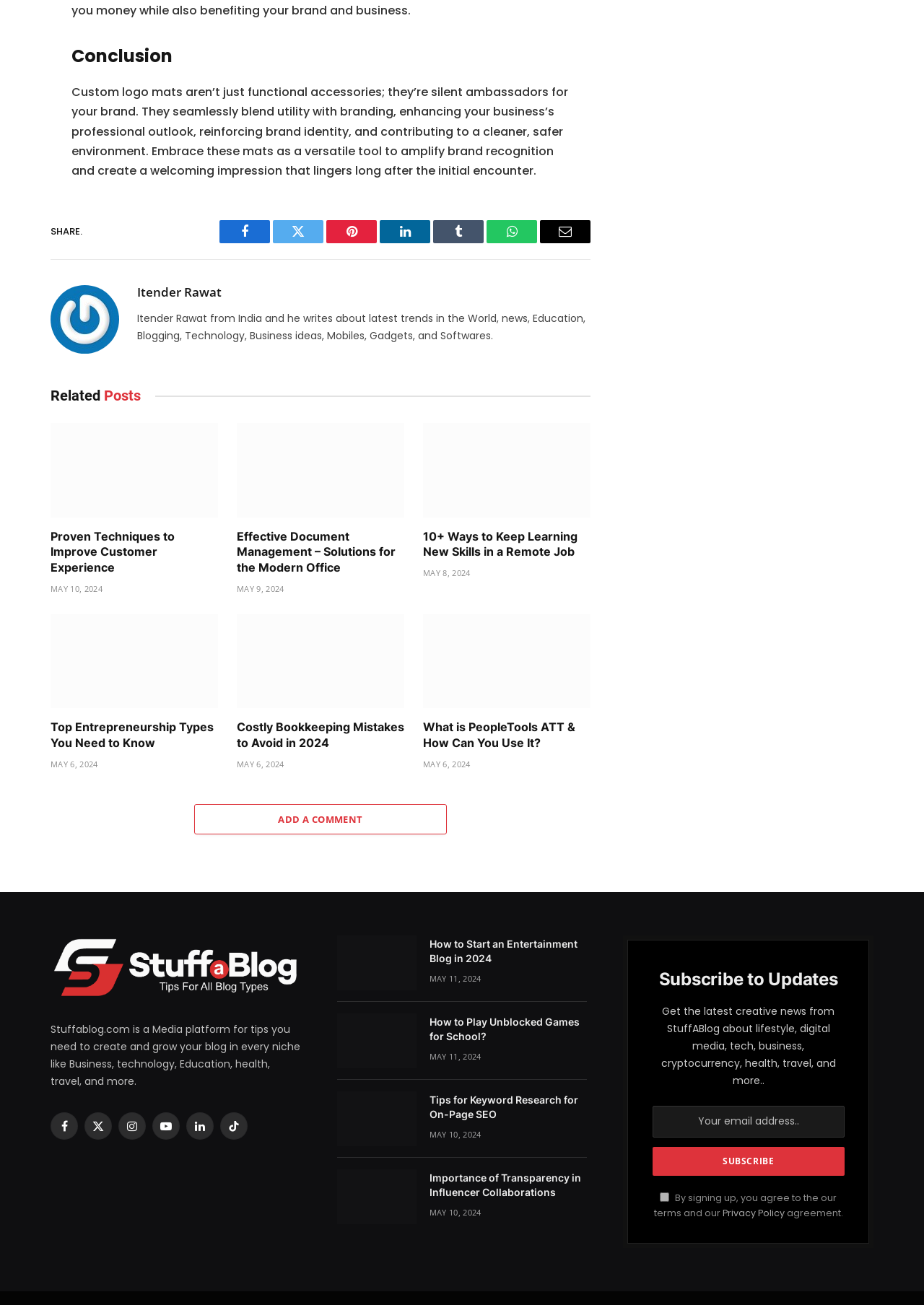What is the date of the article '10+ Ways to Keep Learning New Skills in a Remote Job'?
Provide an in-depth and detailed explanation in response to the question.

The date of the article '10+ Ways to Keep Learning New Skills in a Remote Job' is mentioned as 'MAY 8, 2024' below the article title.